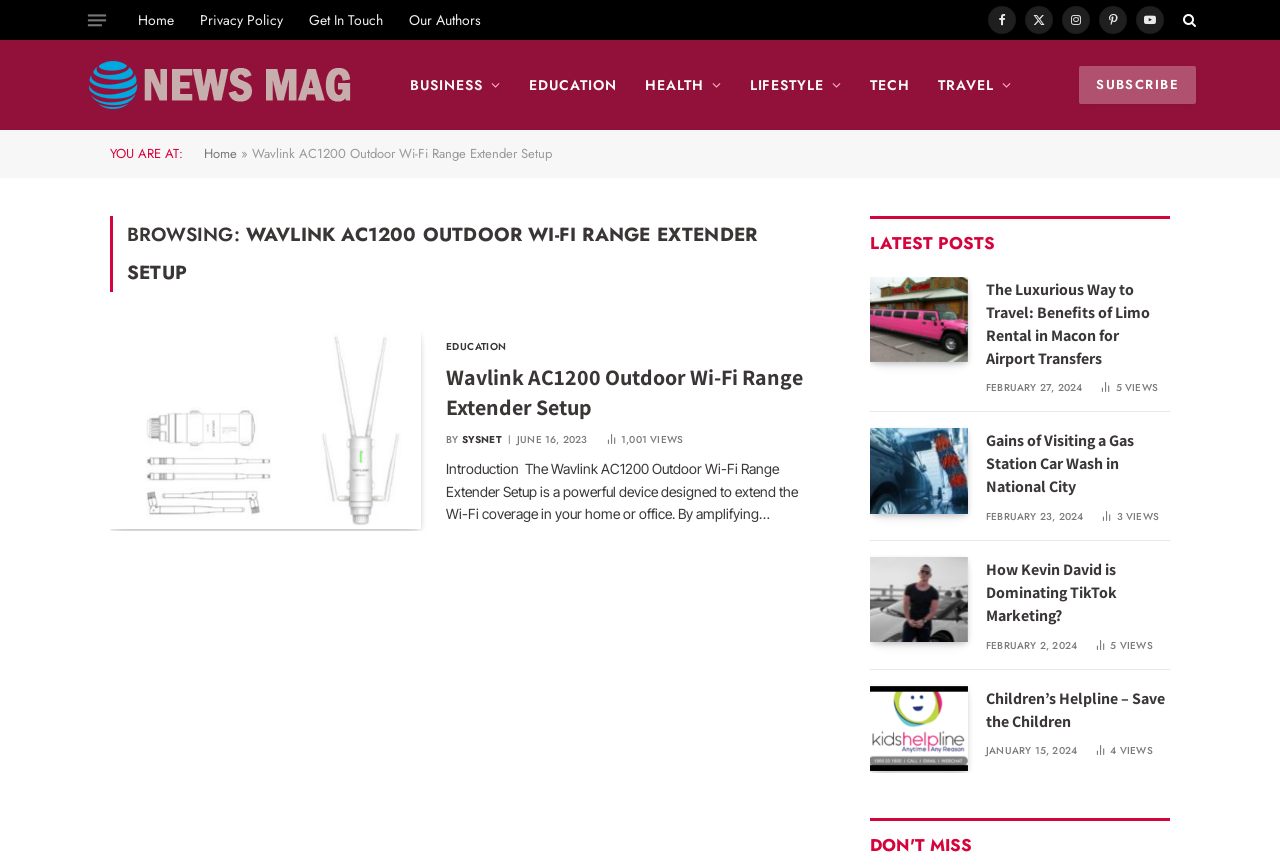Extract the bounding box coordinates for the HTML element that matches this description: "parent_node: Home aria-label="Menu"". The coordinates should be four float numbers between 0 and 1, i.e., [left, top, right, bottom].

[0.069, 0.007, 0.083, 0.039]